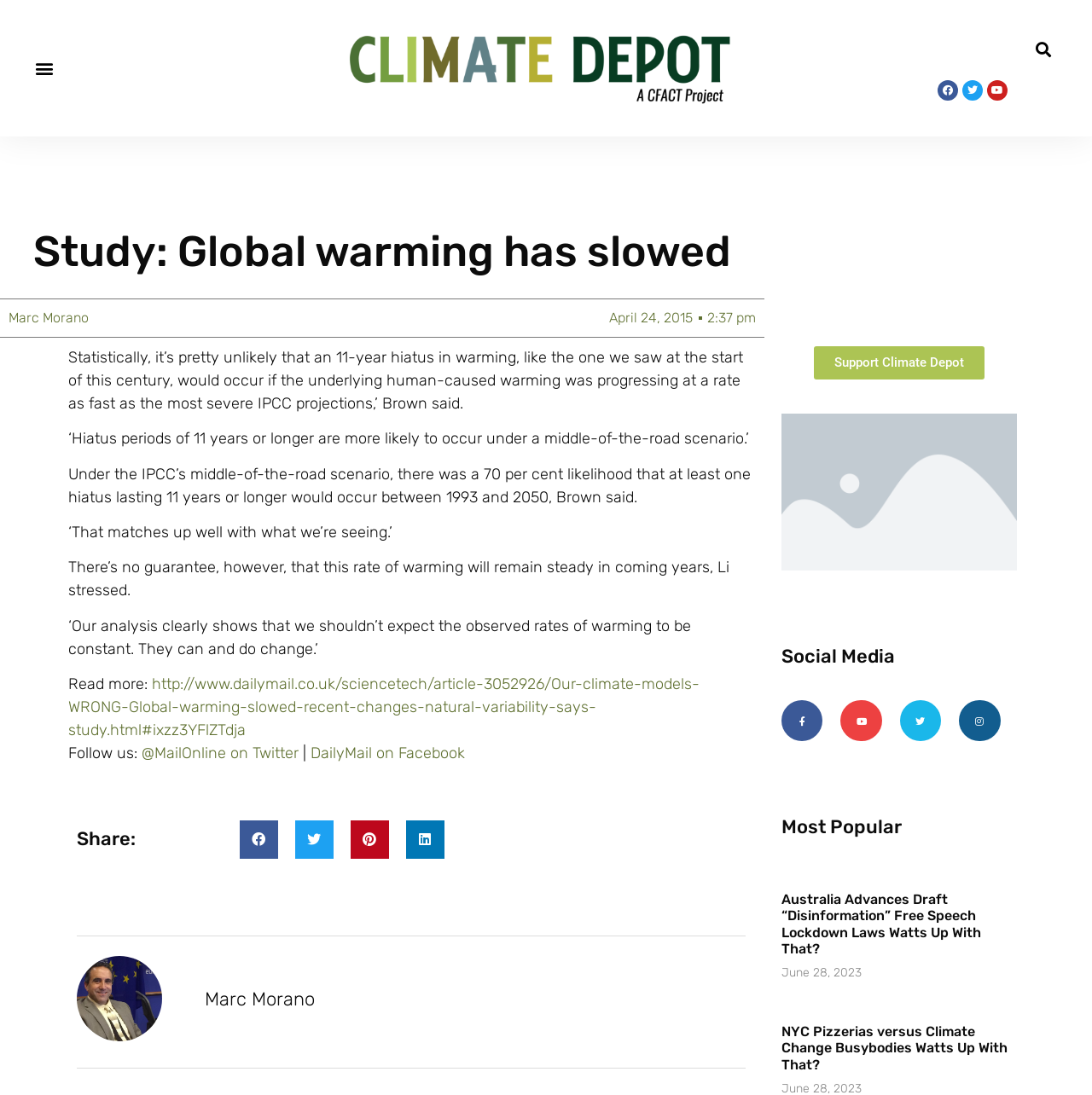Extract the primary headline from the webpage and present its text.

Study: Global warming has slowed